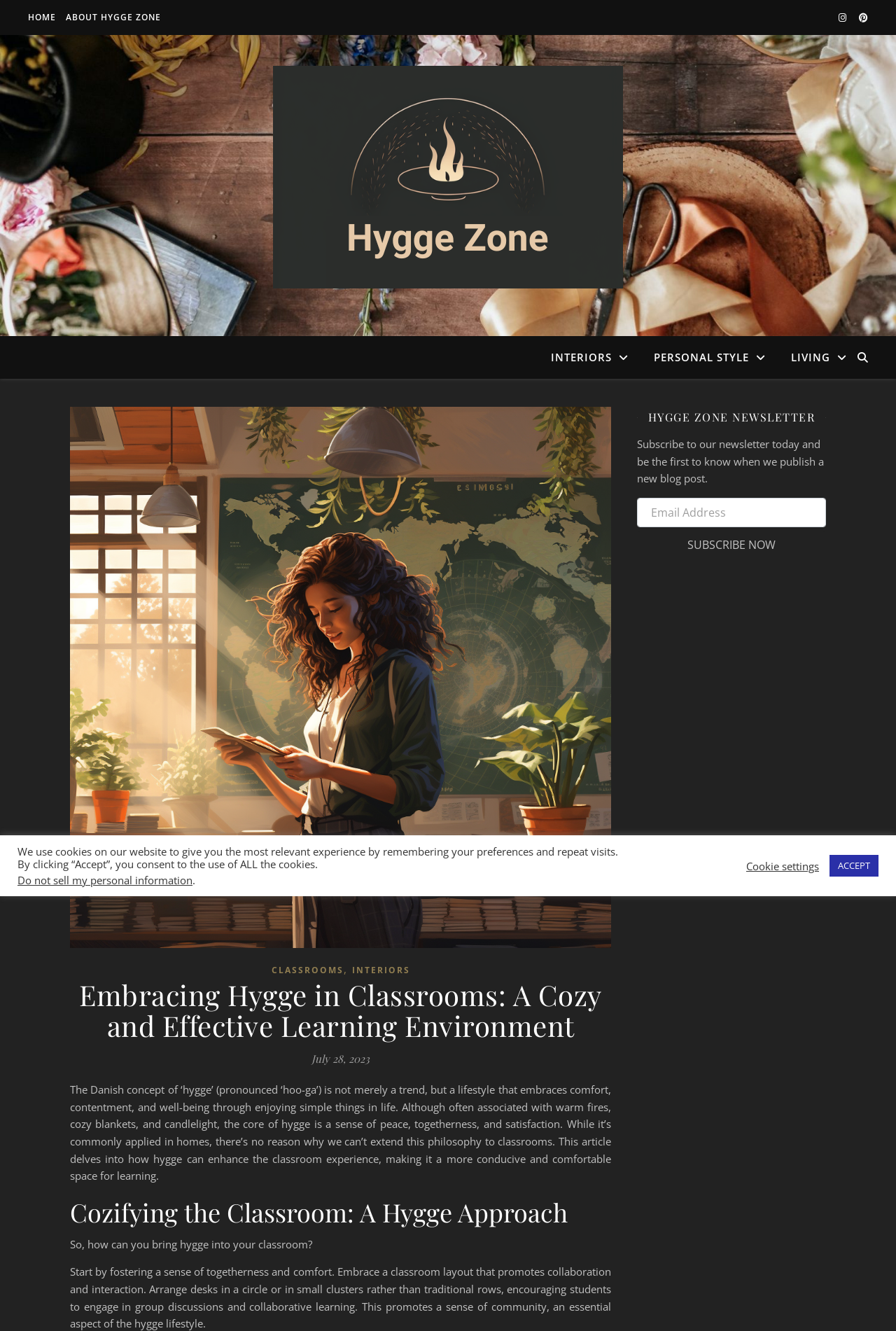Identify the bounding box coordinates of the clickable region required to complete the instruction: "Click the HOME link". The coordinates should be given as four float numbers within the range of 0 and 1, i.e., [left, top, right, bottom].

[0.031, 0.0, 0.066, 0.026]